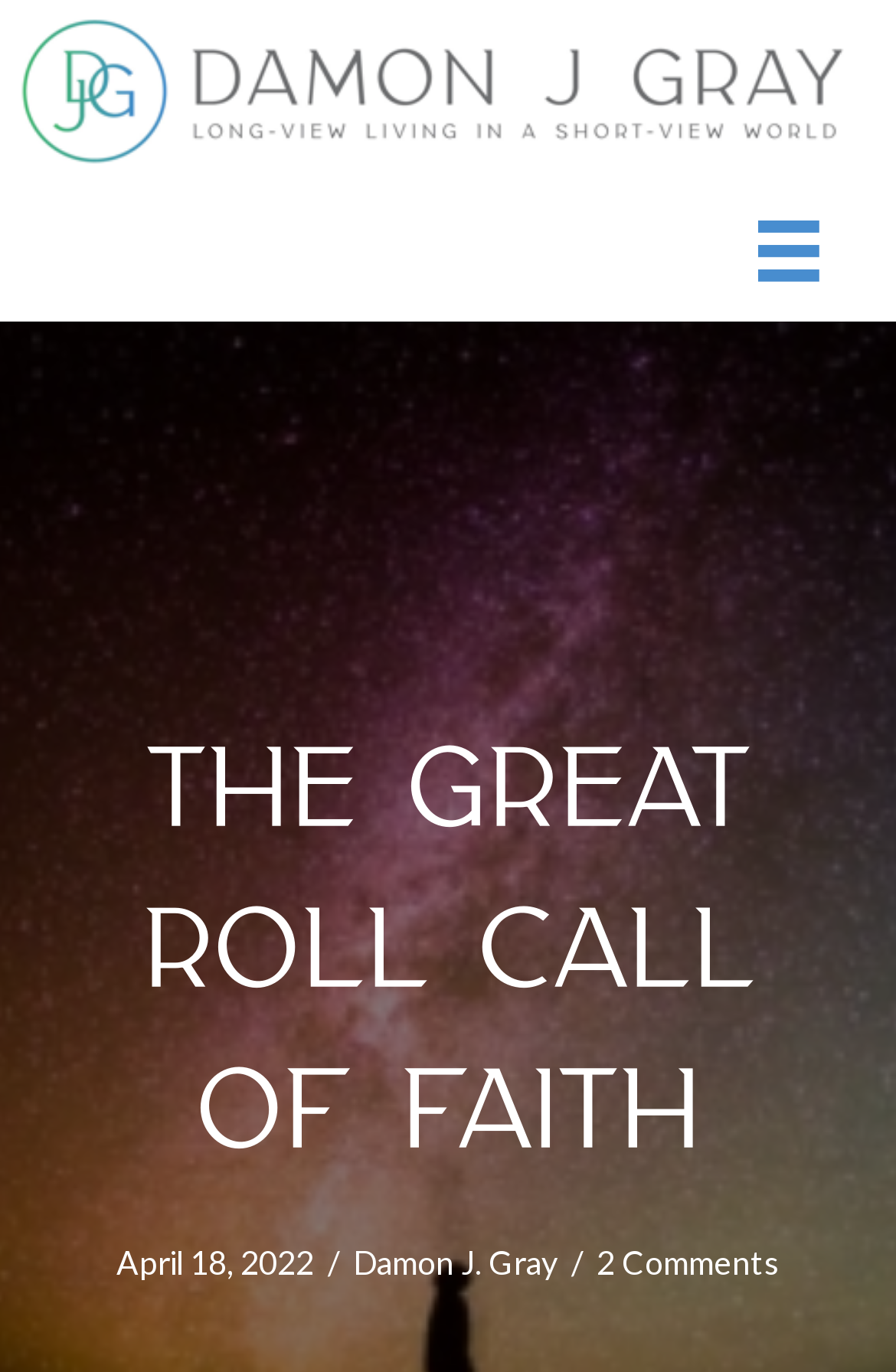Give a one-word or short phrase answer to the question: 
What is the name of the author?

Damon J. Gray